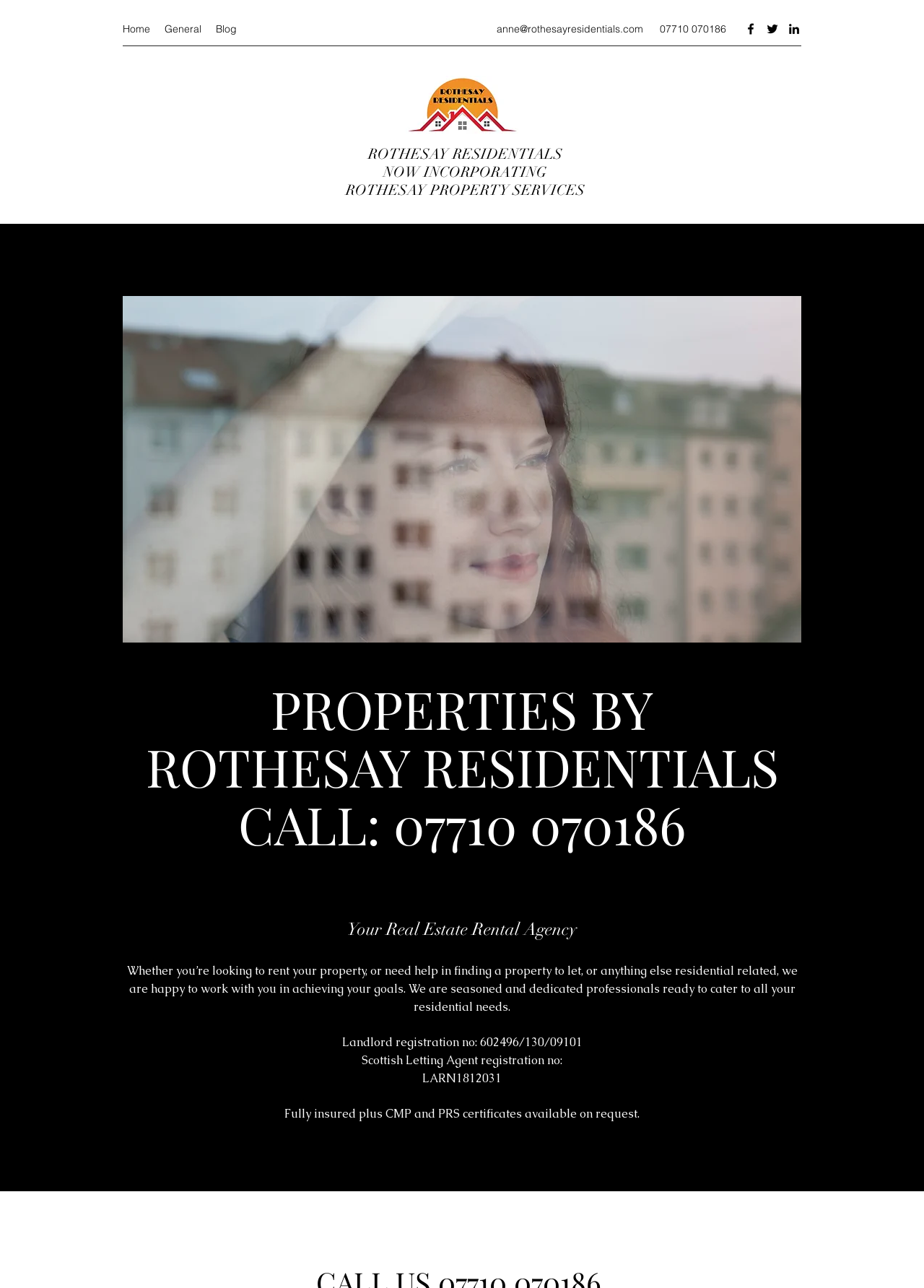Please find the bounding box coordinates of the element that needs to be clicked to perform the following instruction: "Call 07710 070186". The bounding box coordinates should be four float numbers between 0 and 1, represented as [left, top, right, bottom].

[0.714, 0.017, 0.786, 0.027]